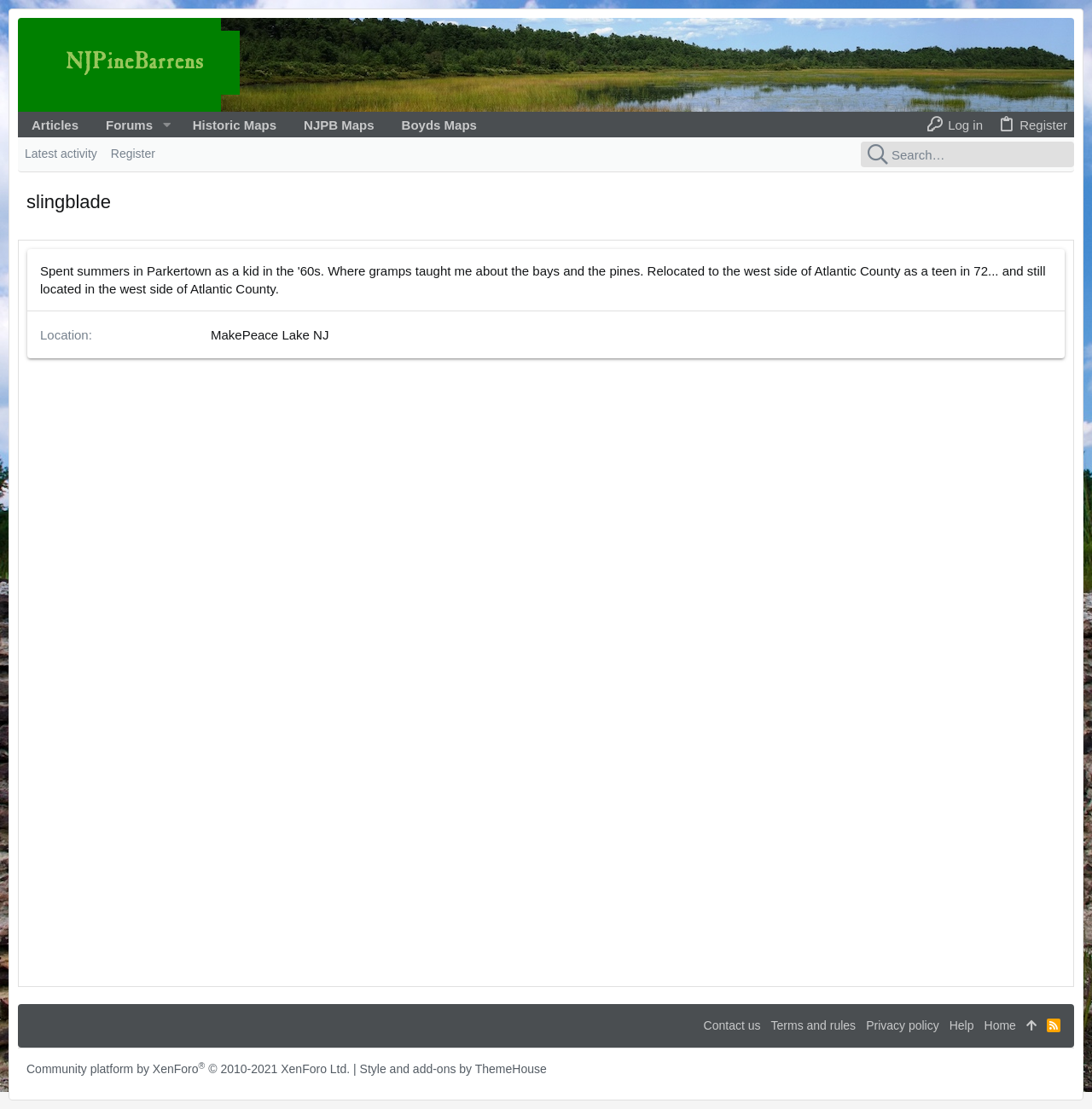Could you specify the bounding box coordinates for the clickable section to complete the following instruction: "Search for something"?

None